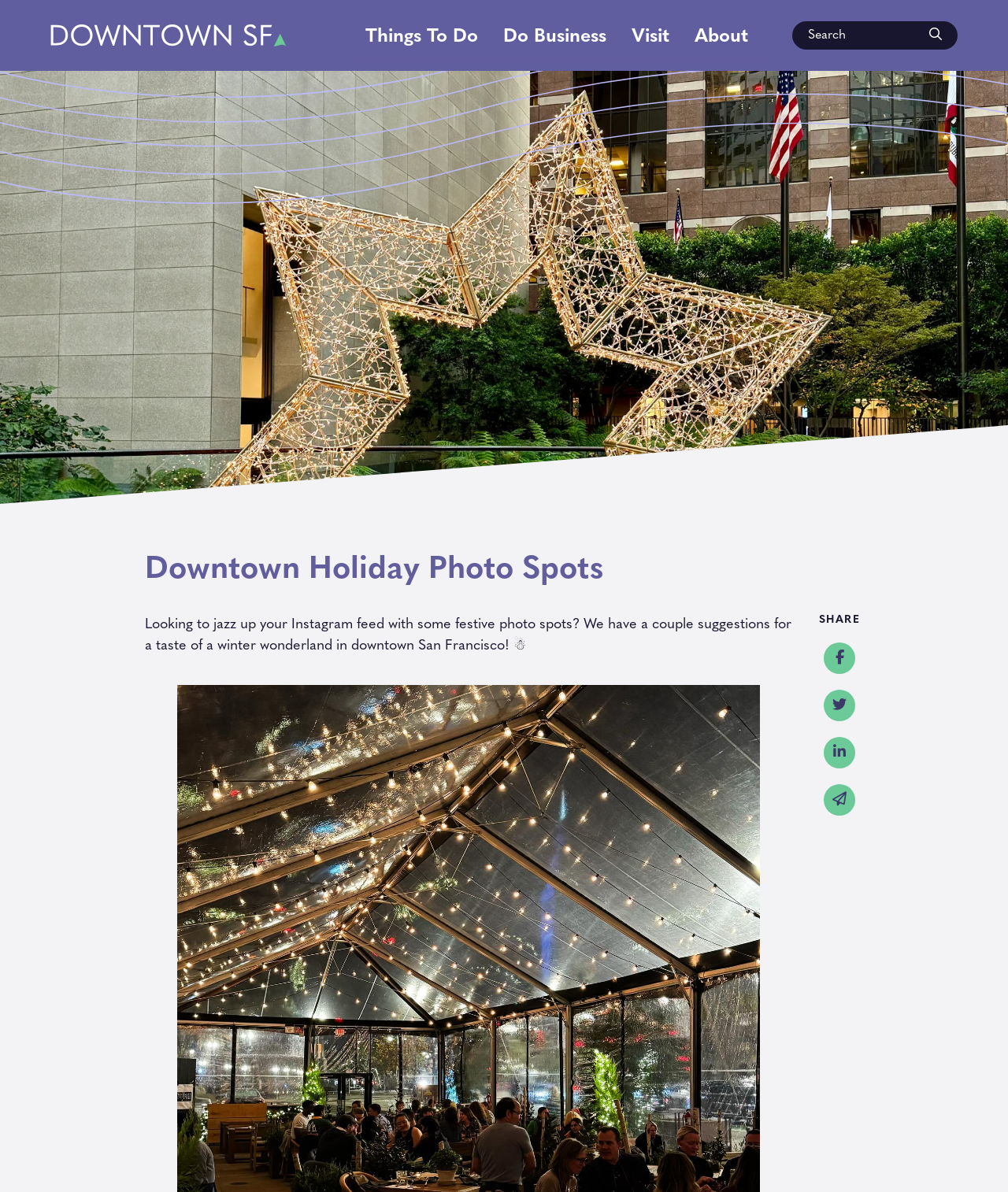Show the bounding box coordinates for the element that needs to be clicked to execute the following instruction: "Share on Facebook". Provide the coordinates in the form of four float numbers between 0 and 1, i.e., [left, top, right, bottom].

[0.817, 0.539, 0.848, 0.565]